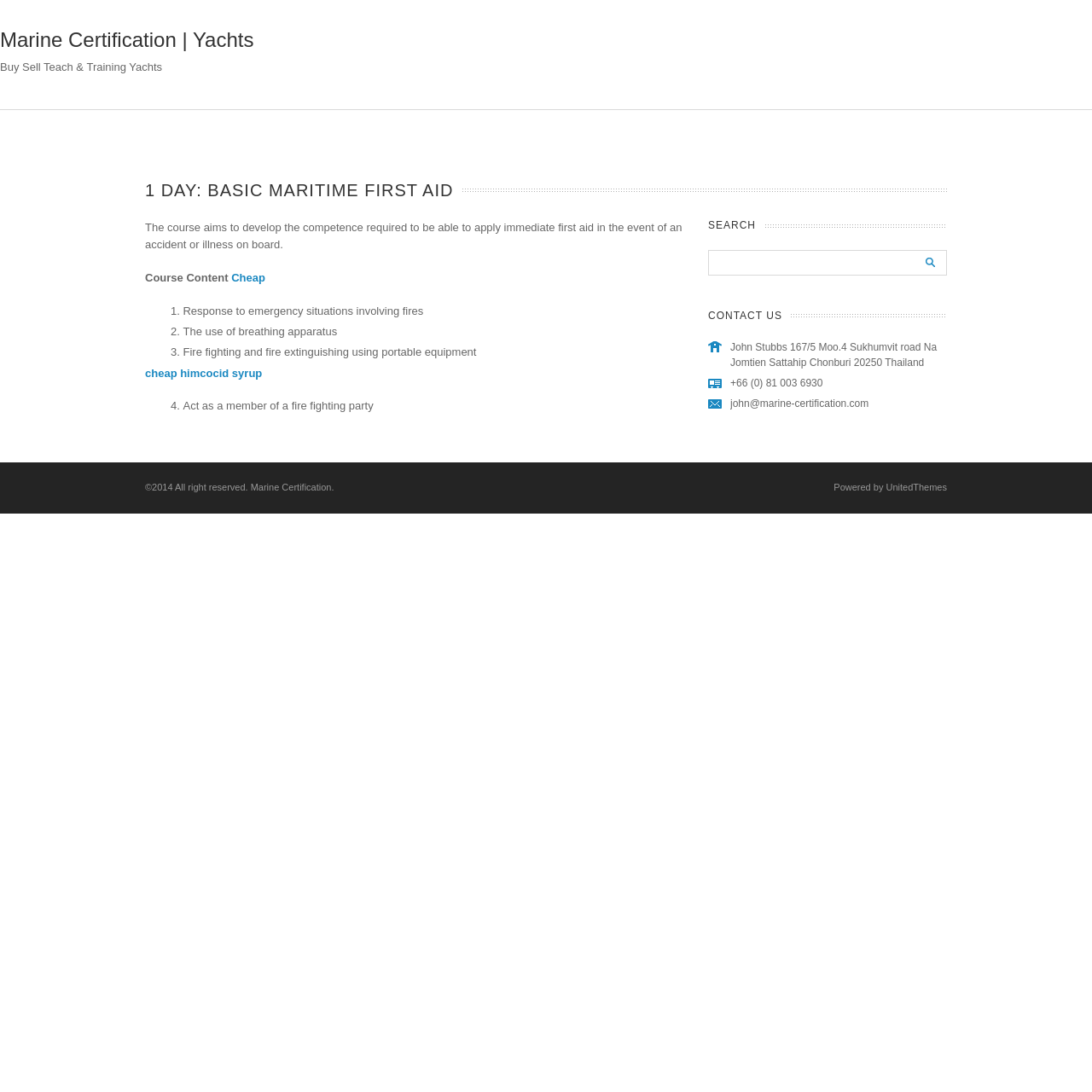What is the company name?
Using the image as a reference, give a one-word or short phrase answer.

Marine Certification